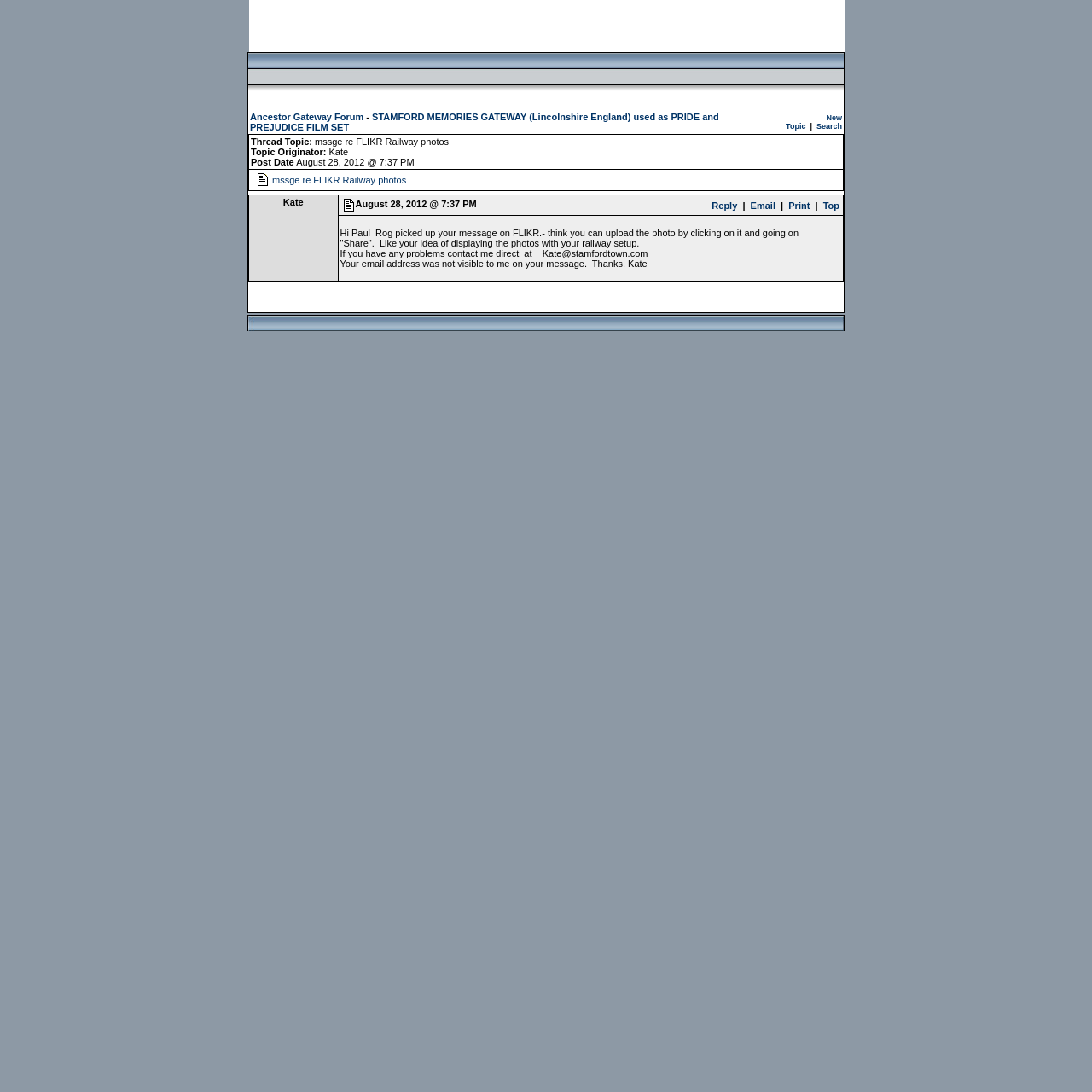Who is the originator of the thread?
Refer to the image and provide a one-word or short phrase answer.

Kate